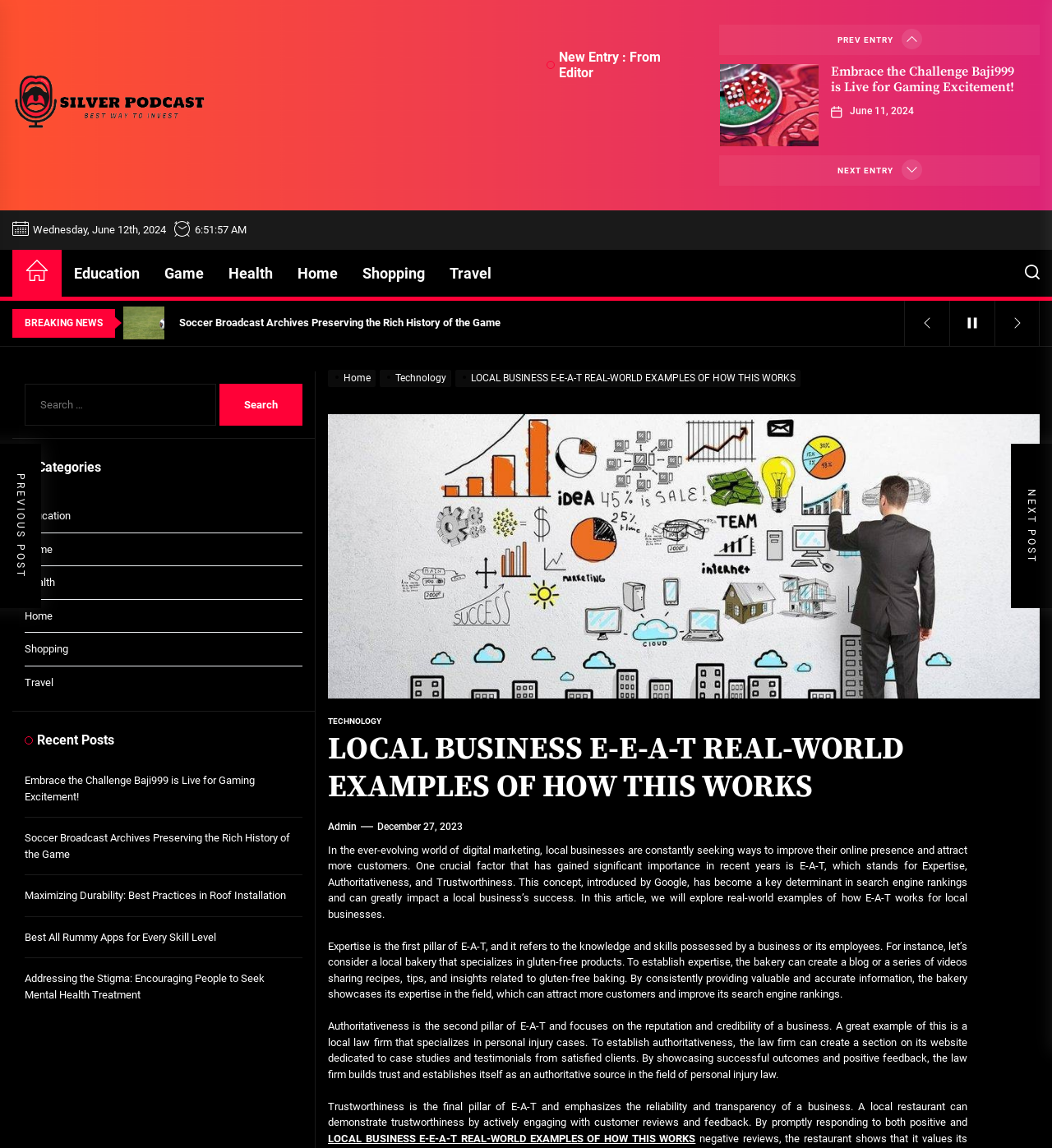Describe every aspect of the webpage comprehensively.

This webpage is about local businesses and E-E-A-T (Expertise, Authoritativeness, and Trustworthiness) real-world examples. At the top, there is a link to "Silver Podcast" accompanied by an image. Below it, there is a heading "New Entry : From Editor" and a "PREV ENTRY" button. 

To the right of the "New Entry" heading, there is an article with a link "Embrace the Challenge Baji999 is Live for Gaming Excitement!" and a heading with the same text. Below the article, there is a link "June 11, 2024" with a time element. 

On the top-right corner, there is a "NEXT ENTRY" button. Below it, there is a date "Wednesday, June 12th, 2024" and a time "6:51:58 AM". 

There is a horizontal navigation menu with links to "Home", "Education", "Game", "Health", "Home", "Shopping", and "Travel". 

On the right side, there is a button and a "BREAKING NEWS" text. Below it, there is a link "Soccer Broadcast Archives Preserving the Rich History of the Game". 

There are three buttons aligned horizontally below the link. 

Below the buttons, there is a navigation menu in the form of breadcrumbs with links to "Home", "Technology", and "LOCAL BUSINESS E-E-A-T REAL-WORLD EXAMPLES OF HOW THIS WORKS". 

To the right of the breadcrumbs, there is an image and a header "LOCAL BUSINESS E-E-A-T REAL-WORLD EXAMPLES OF HOW THIS WORKS". 

Below the header, there is a link "TECHNOLOGY" and a heading "LOCAL BUSINESS E-E-A-T REAL-WORLD EXAMPLES OF HOW THIS WORKS". 

There are several paragraphs of text explaining the concept of E-A-T, its importance in digital marketing, and real-world examples of how it works for local businesses. The text is divided into sections explaining Expertise, Authoritativeness, and Trustworthiness. 

On the right side, there is a link "Admin" and a link "December 27, 2023" with a time element. 

Below the text, there is a link "LOCAL BUSINESS E-E-A-T REAL-WORLD EXAMPLES OF HOW THIS WORKS". 

There is a search box with a label "Search for:" and a "Search" button. 

Below the search box, there is